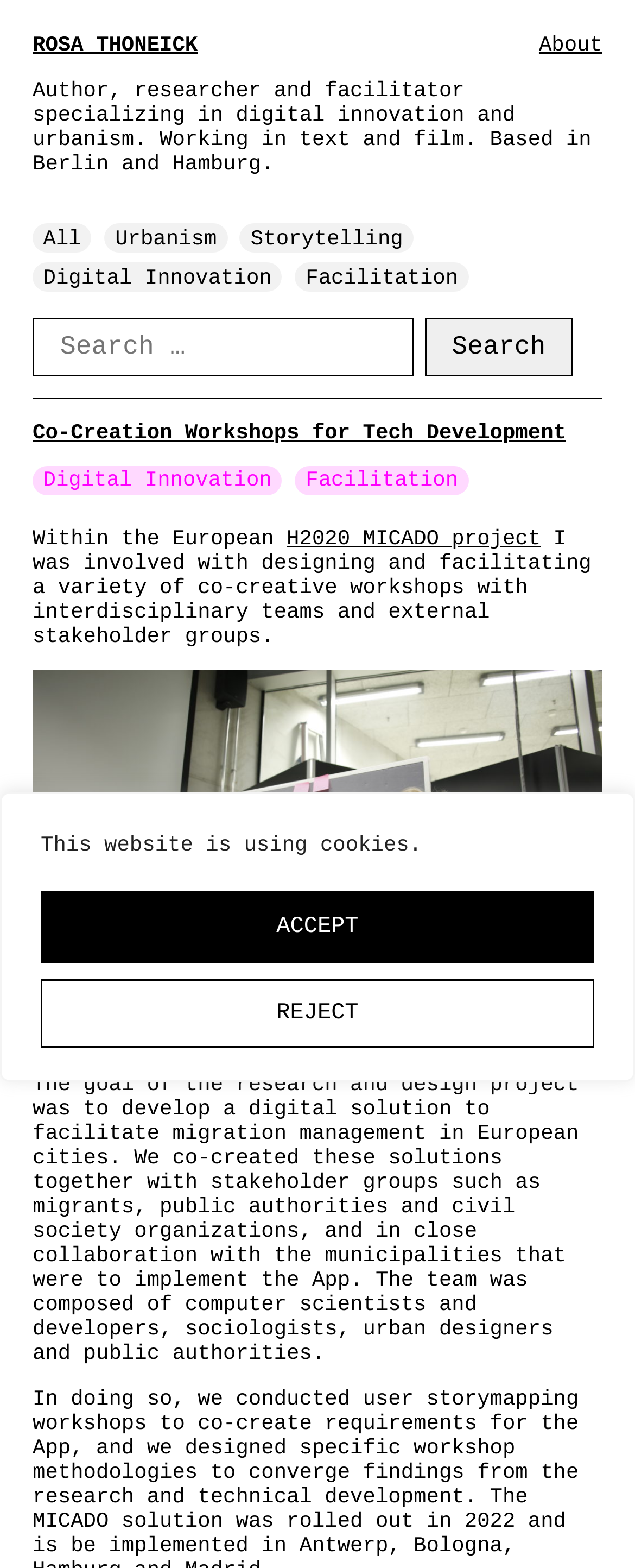Please identify the bounding box coordinates of where to click in order to follow the instruction: "read about the author's background".

[0.051, 0.05, 0.931, 0.112]